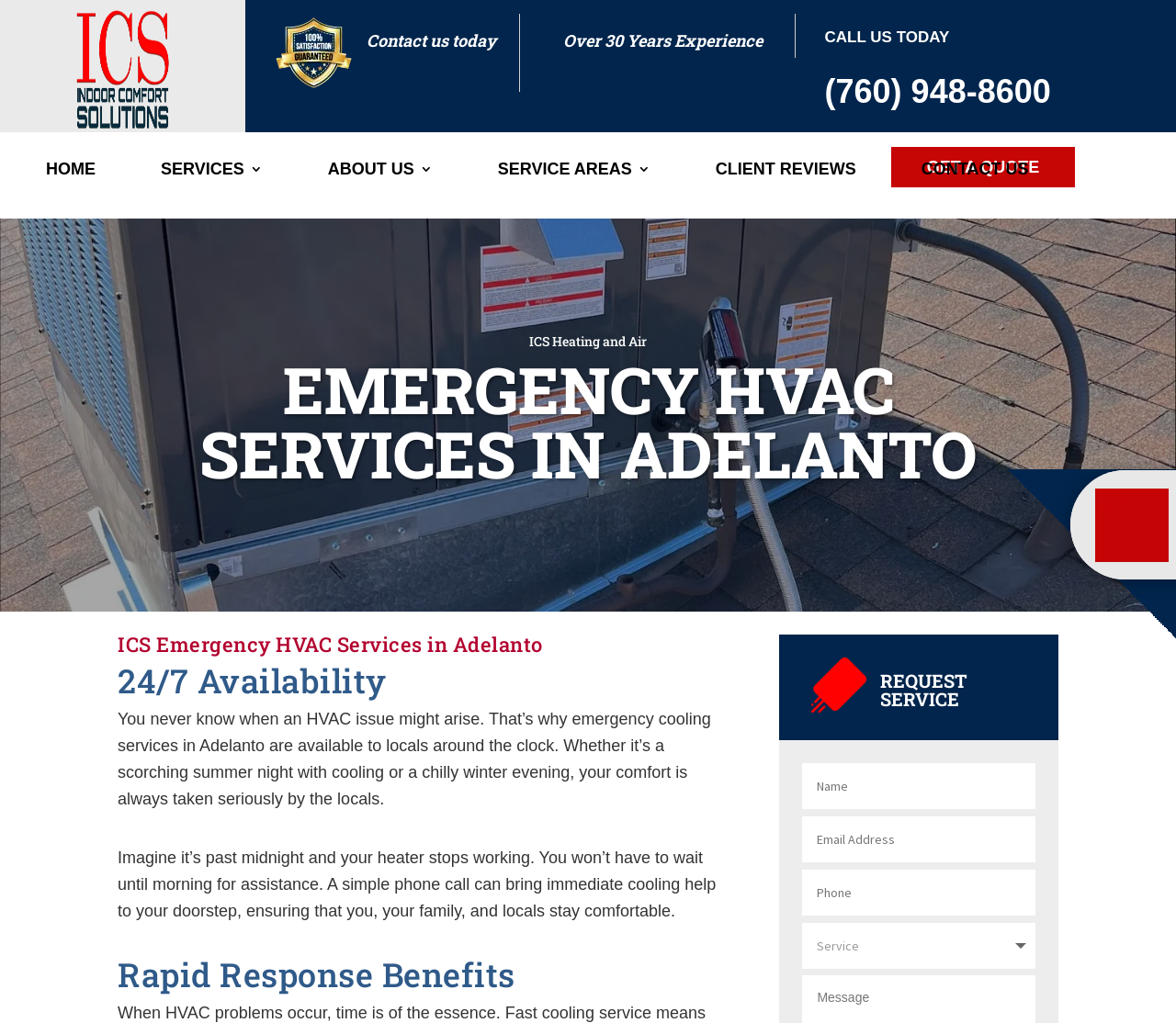What type of services does the company provide?
Please answer the question with as much detail and depth as you can.

The company provides HVAC services, which is inferred from the image of 'Air Conditioning and Heating Repair' and the text on the webpage mentioning emergency cooling and heating services.